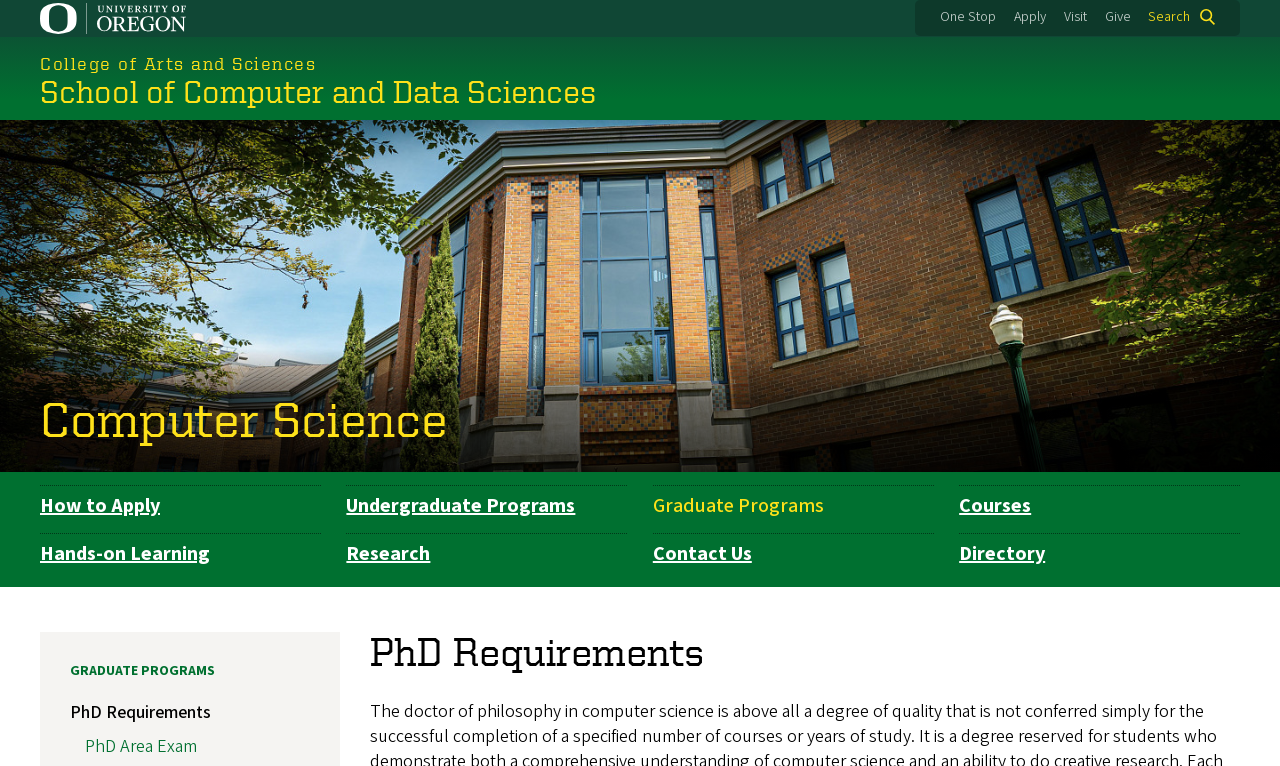Generate a comprehensive description of the webpage content.

The webpage is about the PhD requirements in Computer Science at the University of Oregon's School of Computer and Data Sciences. At the top left corner, there is a link to skip to the main content. Next to it, there is a University of Oregon logo, which is an image. On the top right corner, there are several links, including "One Stop", "Apply", "Visit", and "Give". A search button is located at the top rightmost corner.

Below the top navigation bar, there is a heading that reads "School of Computer and Data Sciences". Underneath it, there is a large image that takes up the entire width of the page, which is a department hero image for Computer Science. On top of the image, there is a link to the Computer Science department.

Below the image, there is a navigation menu labeled "Department Navigation", which contains several links, including "How to Apply", "Undergraduate Programs", "Graduate Programs", "Courses", "Hands-on Learning", "Research", "Contact Us", and "Directory".

The main content of the page starts with a heading that reads "PhD Requirements". Underneath it, there is a subheading that reads "GRADUATE PROGRAMS", which is a link. Below it, there are several links related to PhD requirements, including "PhD Requirements" and "PhD Area Exam".